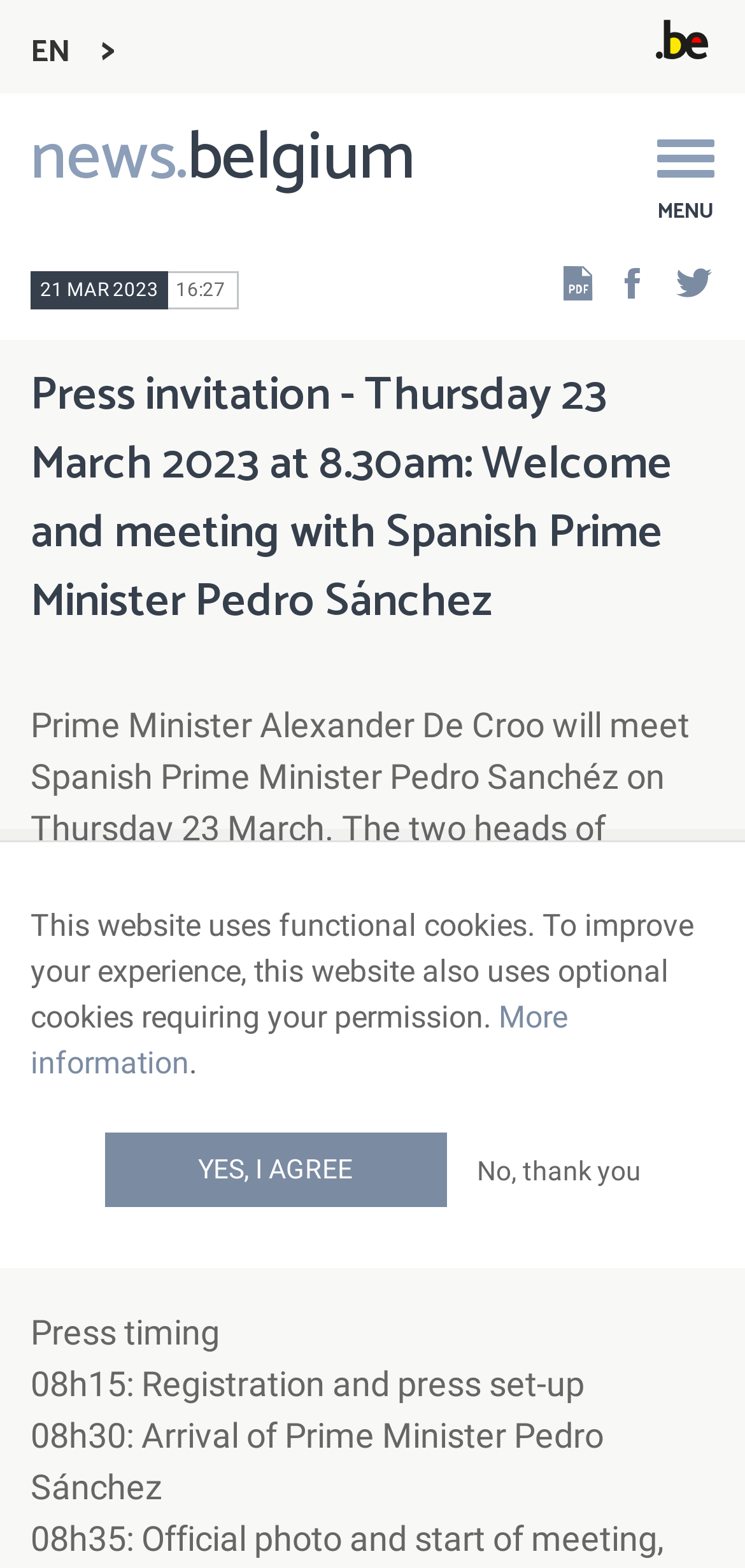What time does the press registration start?
Provide a comprehensive and detailed answer to the question.

I found the answer by looking at the 'Press timing' section which lists the schedule of events, including '08h15: Registration and press set-up'.